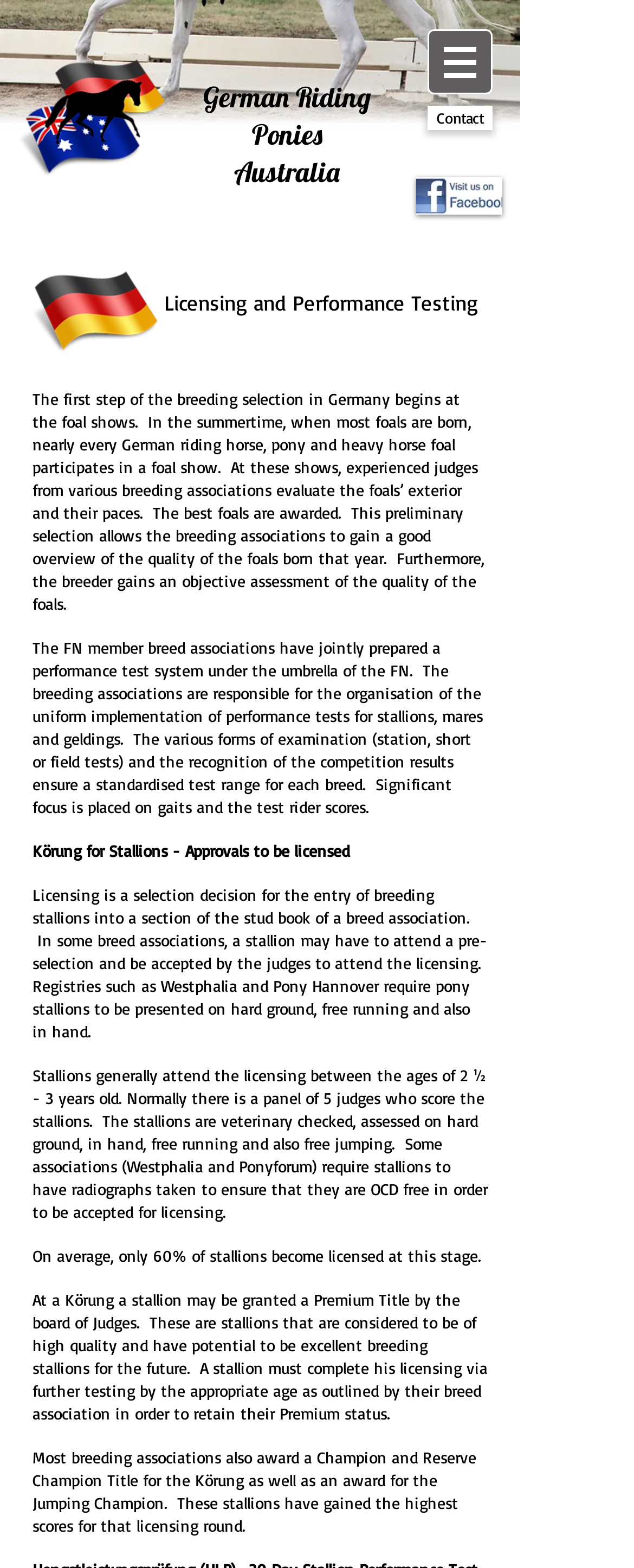Use a single word or phrase to answer the question:
What is the name of the pony breed?

German Riding Pony